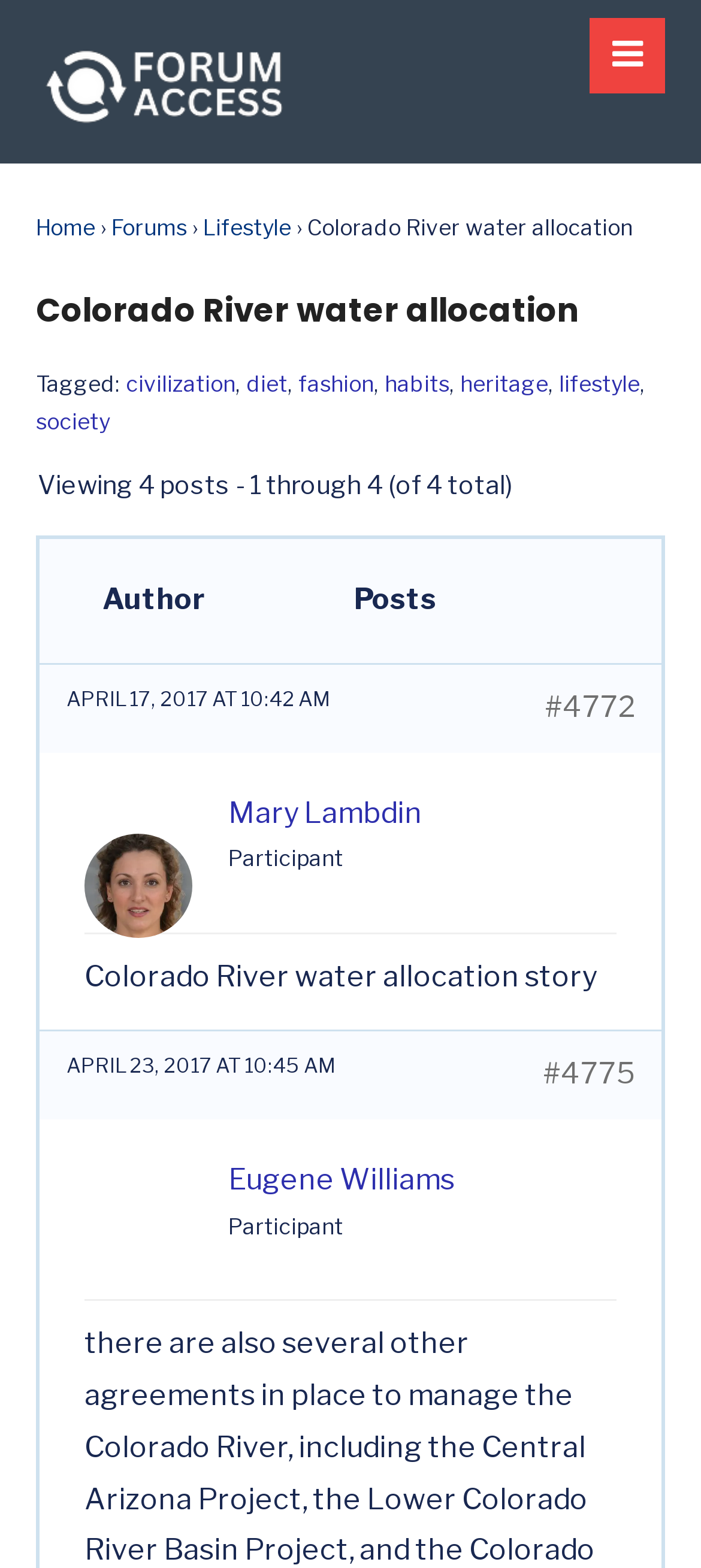Determine the bounding box coordinates of the clickable element to achieve the following action: 'read post tagged with civilization'. Provide the coordinates as four float values between 0 and 1, formatted as [left, top, right, bottom].

[0.179, 0.236, 0.336, 0.253]